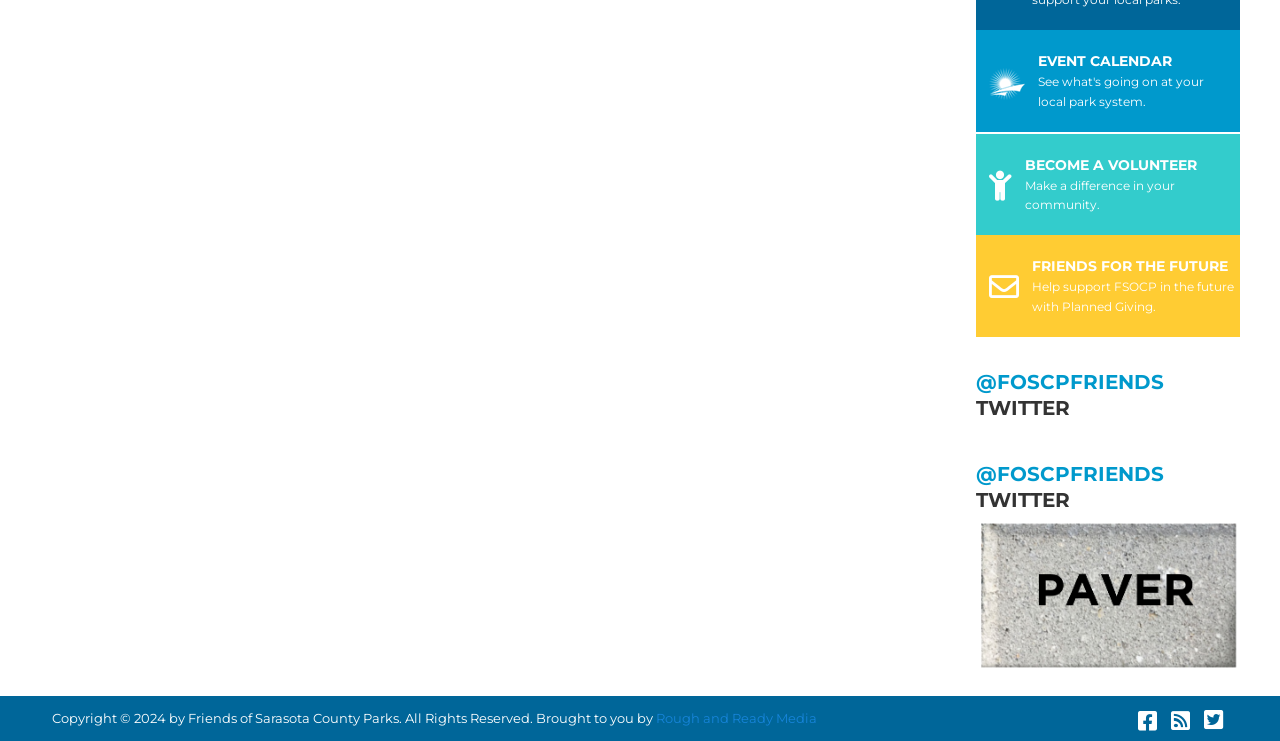Provide the bounding box coordinates of the HTML element this sentence describes: "Rough and Ready Media". The bounding box coordinates consist of four float numbers between 0 and 1, i.e., [left, top, right, bottom].

[0.512, 0.959, 0.638, 0.98]